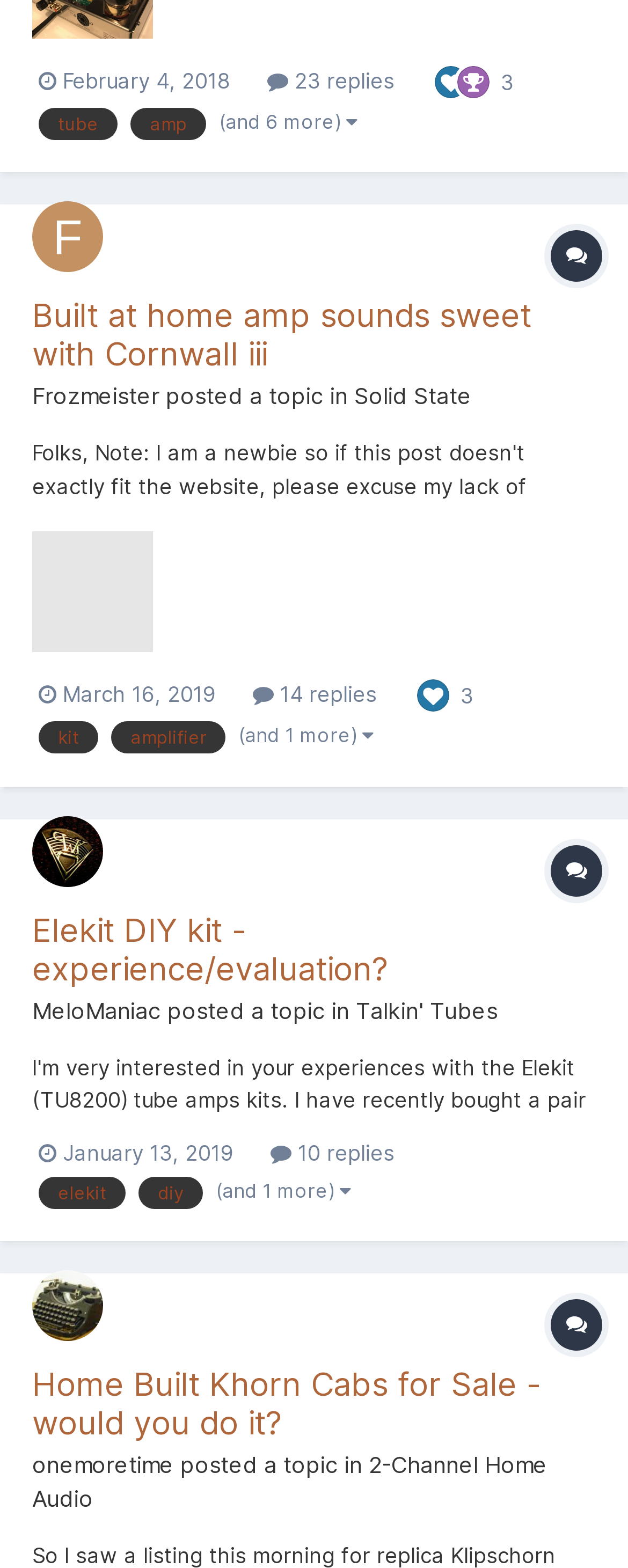Given the element description amplifier, predict the bounding box coordinates for the UI element in the webpage screenshot. The format should be (top-left x, top-left y, bottom-right x, bottom-right y), and the values should be between 0 and 1.

[0.177, 0.46, 0.359, 0.481]